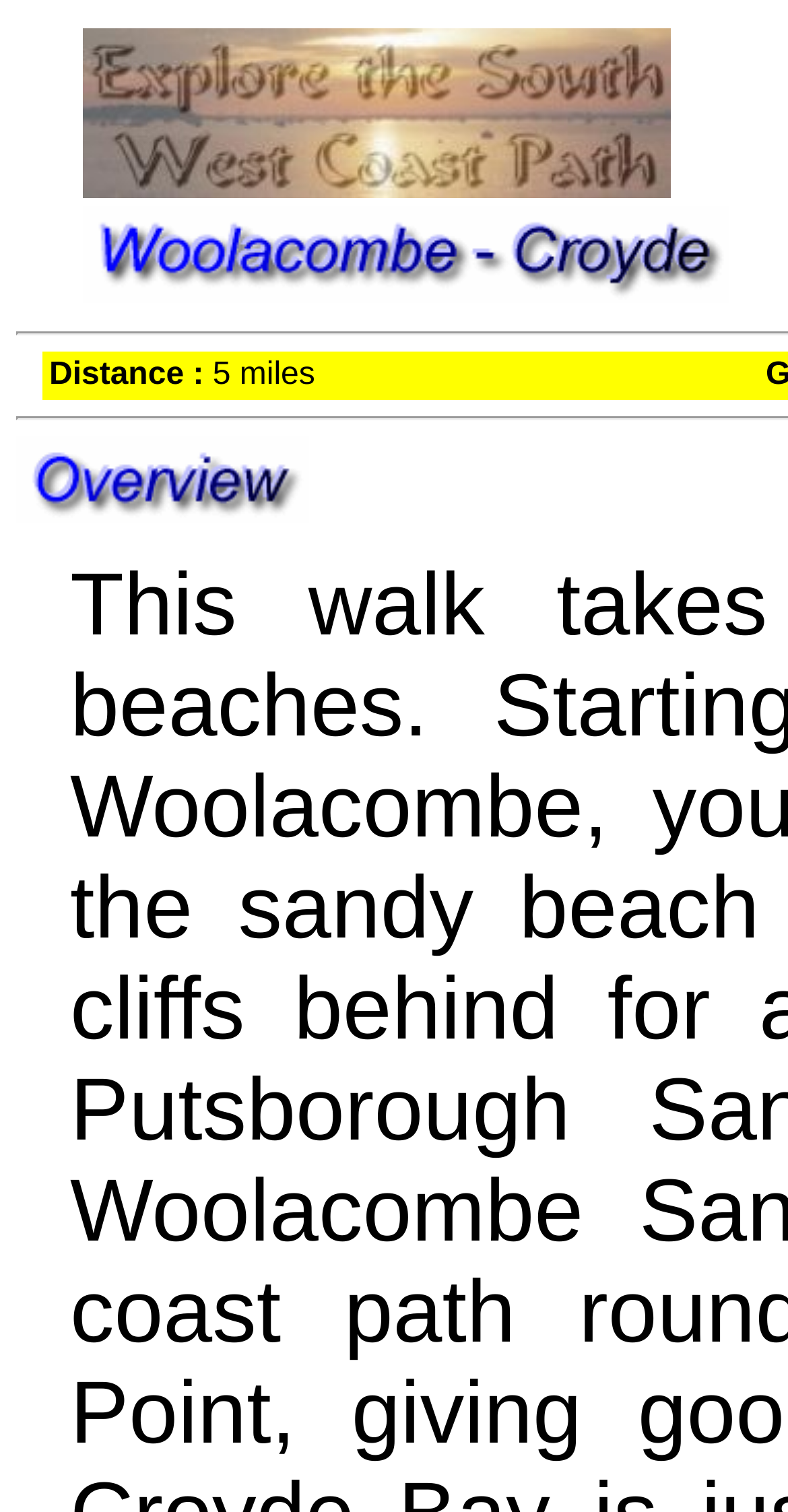What is the distance of the trail?
Please ensure your answer to the question is detailed and covers all necessary aspects.

I found the answer by looking at the LayoutTableCell element with the text 'Distance : 5 miles'.